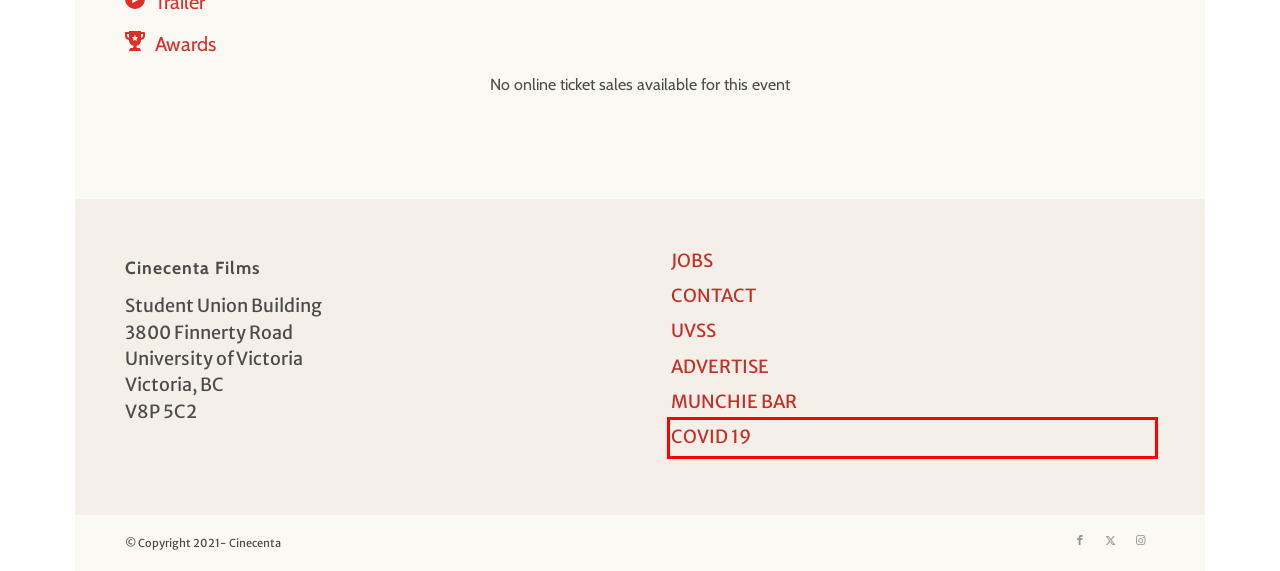Take a look at the provided webpage screenshot featuring a red bounding box around an element. Select the most appropriate webpage description for the page that loads after clicking on the element inside the red bounding box. Here are the candidates:
A. Jobs - Work in the SUB - UVSS - University of Victoria Students' Society
B. Home - Cinecenta
C. Upcoming Events – Cinecenta
D. Spencer - Cinecenta
E. Index - UVSS - University of Victoria Students' Society
F. COVID 19 - Cinecenta
G. Norma Rae - Cinecenta
H. About - Cinecenta

F